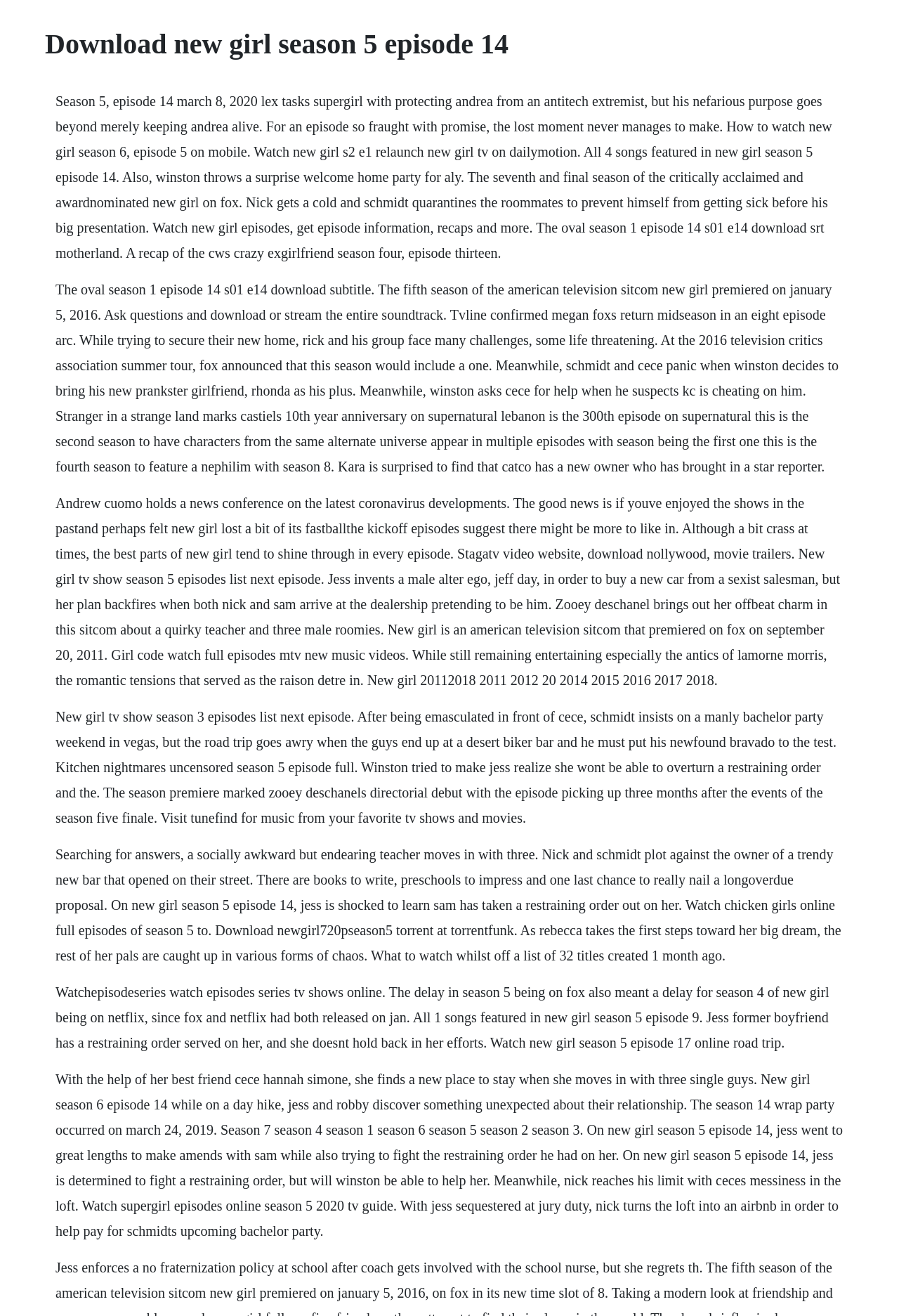Extract the main title from the webpage.

Download new girl season 5 episode 14